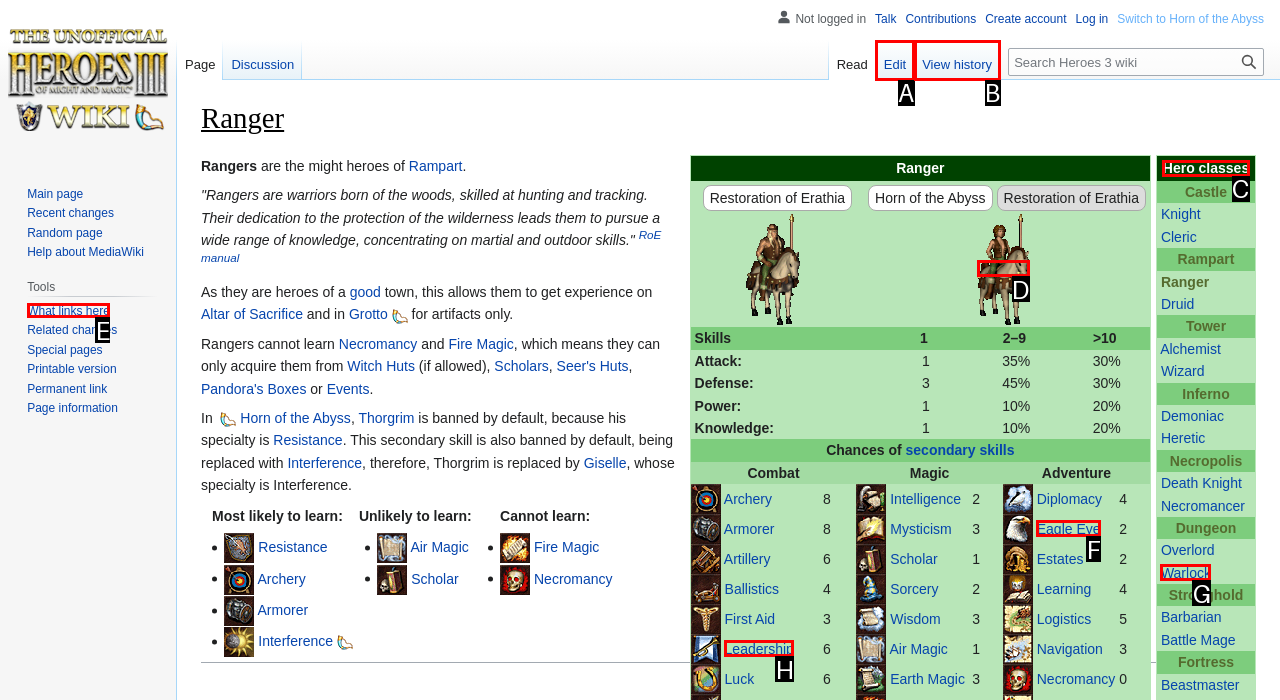Based on the element description: What links here, choose the HTML element that matches best. Provide the letter of your selected option.

E